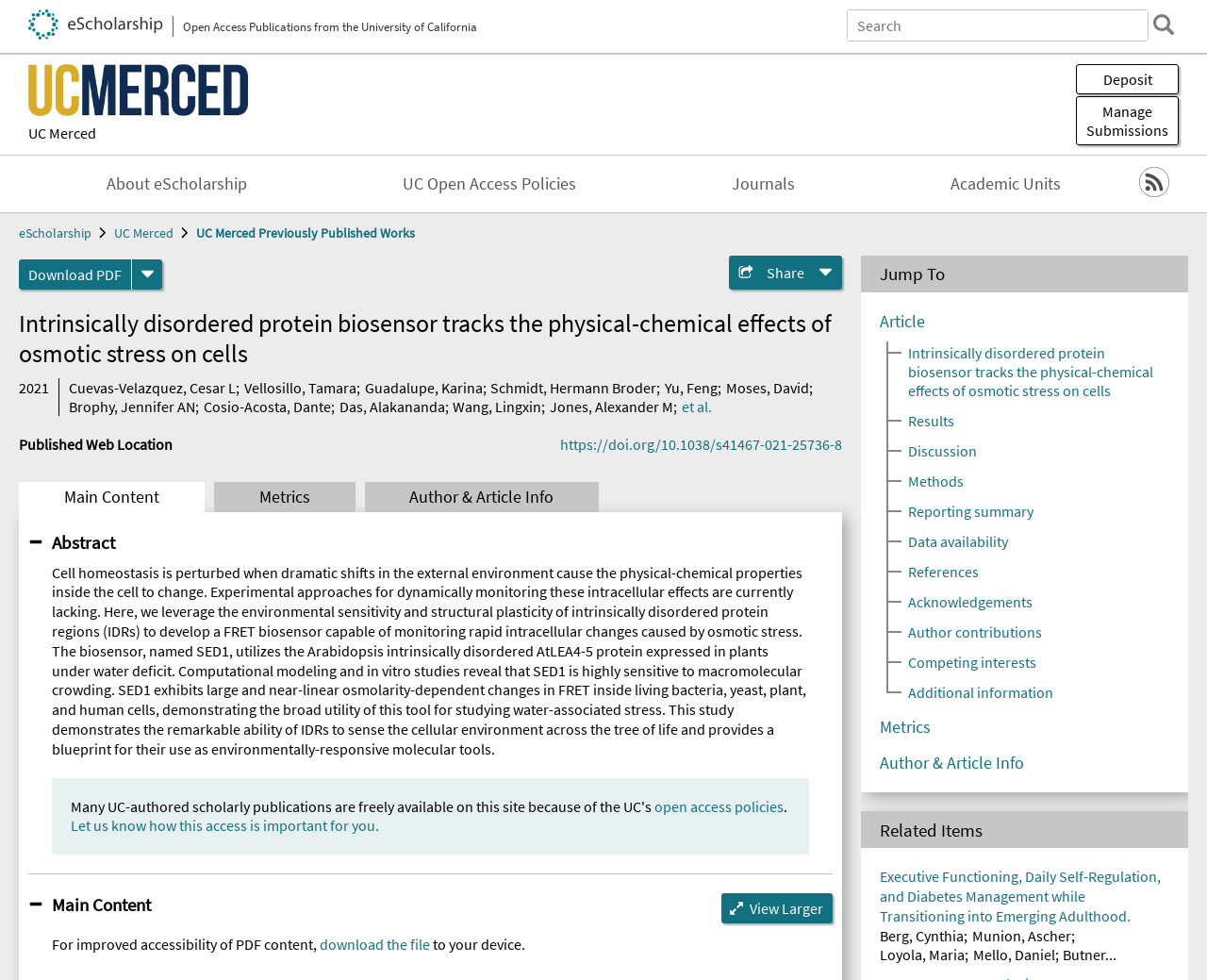Can you find the bounding box coordinates for the element to click on to achieve the instruction: "Search eScholarship"?

[0.702, 0.011, 0.951, 0.041]